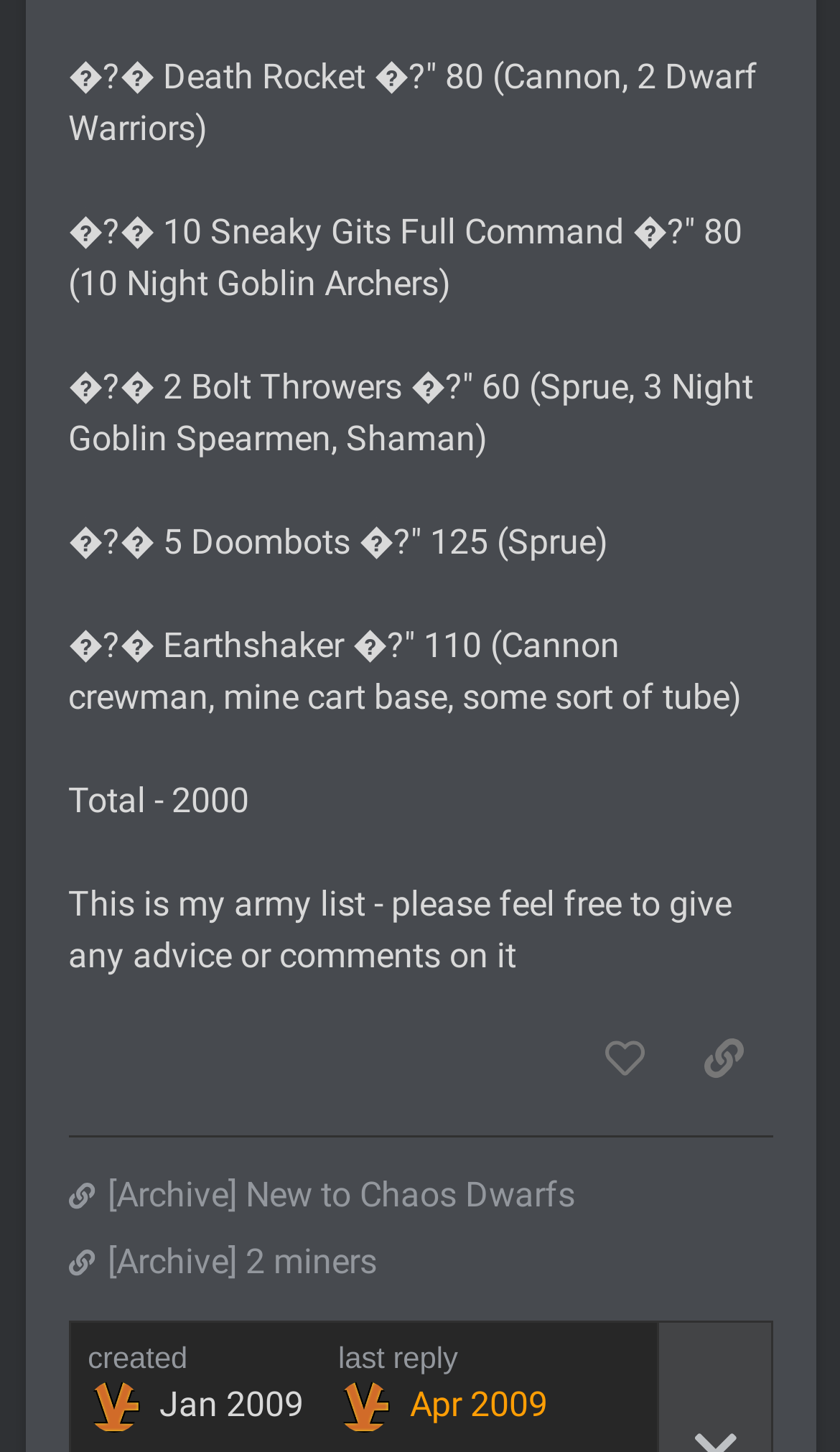Locate the bounding box coordinates of the area that needs to be clicked to fulfill the following instruction: "copy a link to this post to clipboard". The coordinates should be in the format of four float numbers between 0 and 1, namely [left, top, right, bottom].

[0.803, 0.676, 0.921, 0.735]